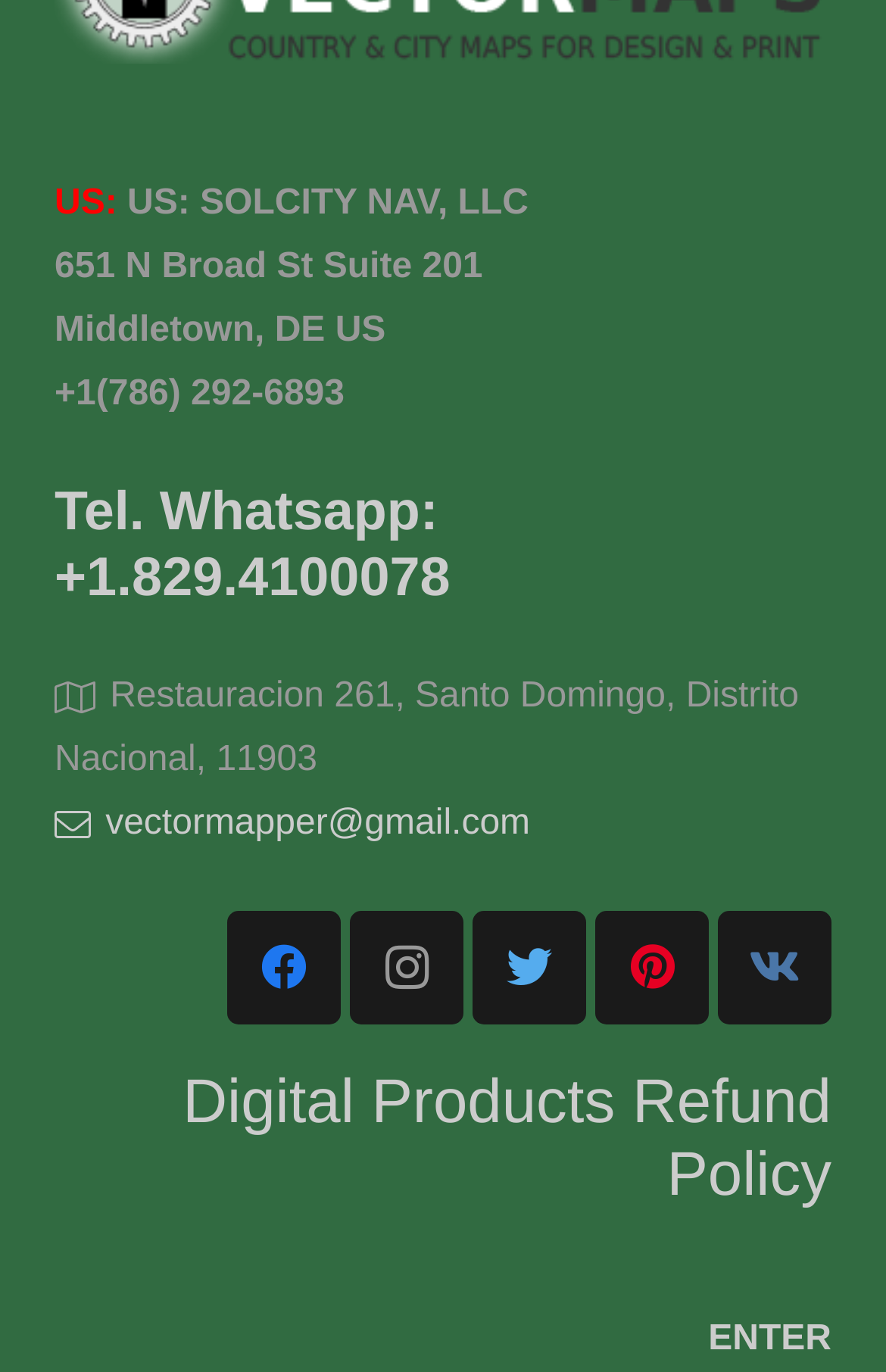Please provide a detailed answer to the question below by examining the image:
What is the company name?

The company name can be found in the top section of the webpage, where the address and contact information are listed. The text 'SOLCITY NAV, LLC' is displayed prominently, indicating that it is the company name.